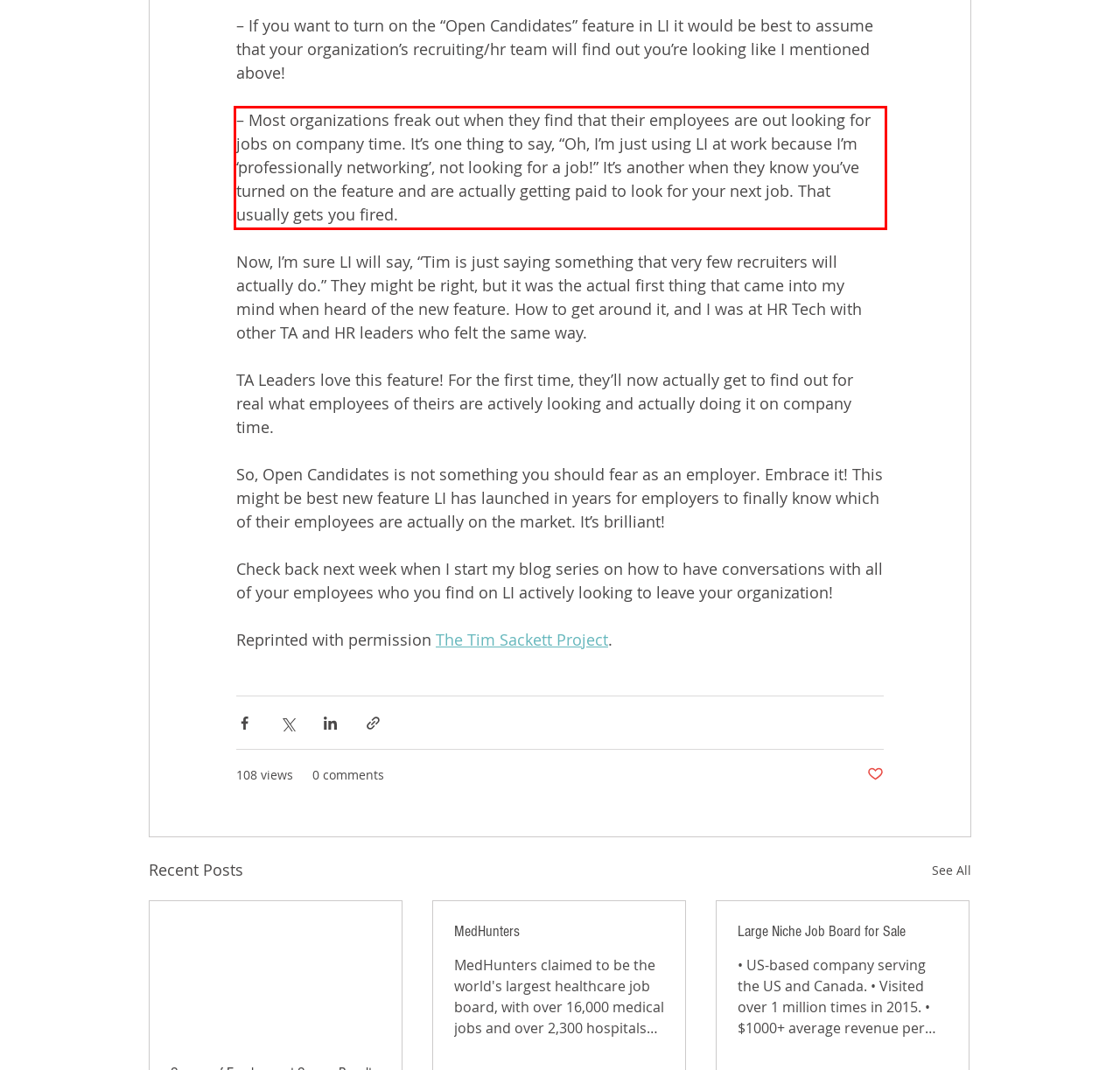Identify and transcribe the text content enclosed by the red bounding box in the given screenshot.

– Most organizations freak out when they find that their employees are out looking for jobs on company time. It’s one thing to say, “Oh, I’m just using LI at work because I’m ‘professionally networking’, not looking for a job!” It’s another when they know you’ve turned on the feature and are actually getting paid to look for your next job. That usually gets you fired.